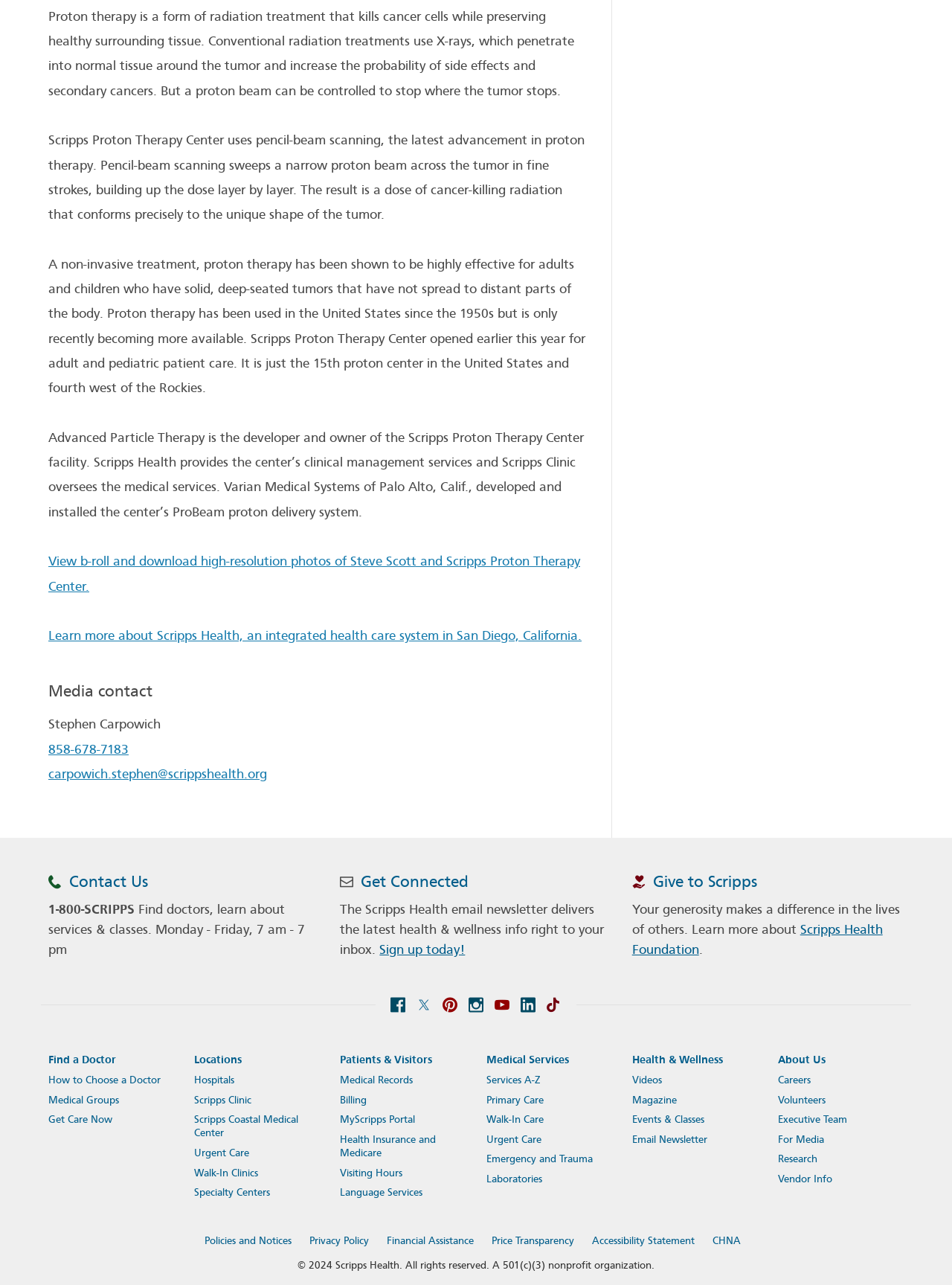Find the bounding box coordinates of the clickable region needed to perform the following instruction: "Learn more about Scripps Health". The coordinates should be provided as four float numbers between 0 and 1, i.e., [left, top, right, bottom].

[0.051, 0.489, 0.611, 0.501]